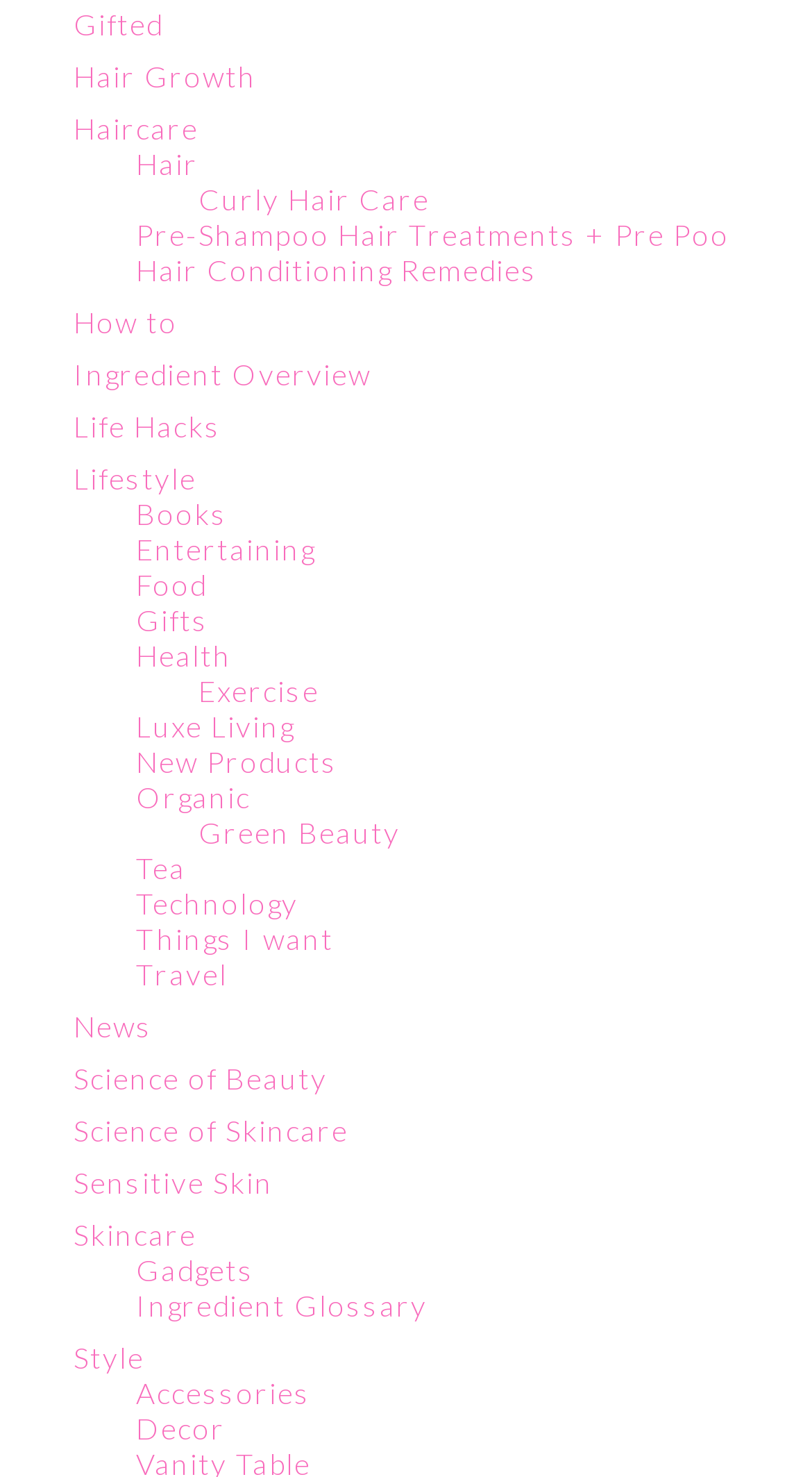Kindly determine the bounding box coordinates for the clickable area to achieve the given instruction: "Learn about Ingredient Overview".

[0.09, 0.241, 0.457, 0.265]